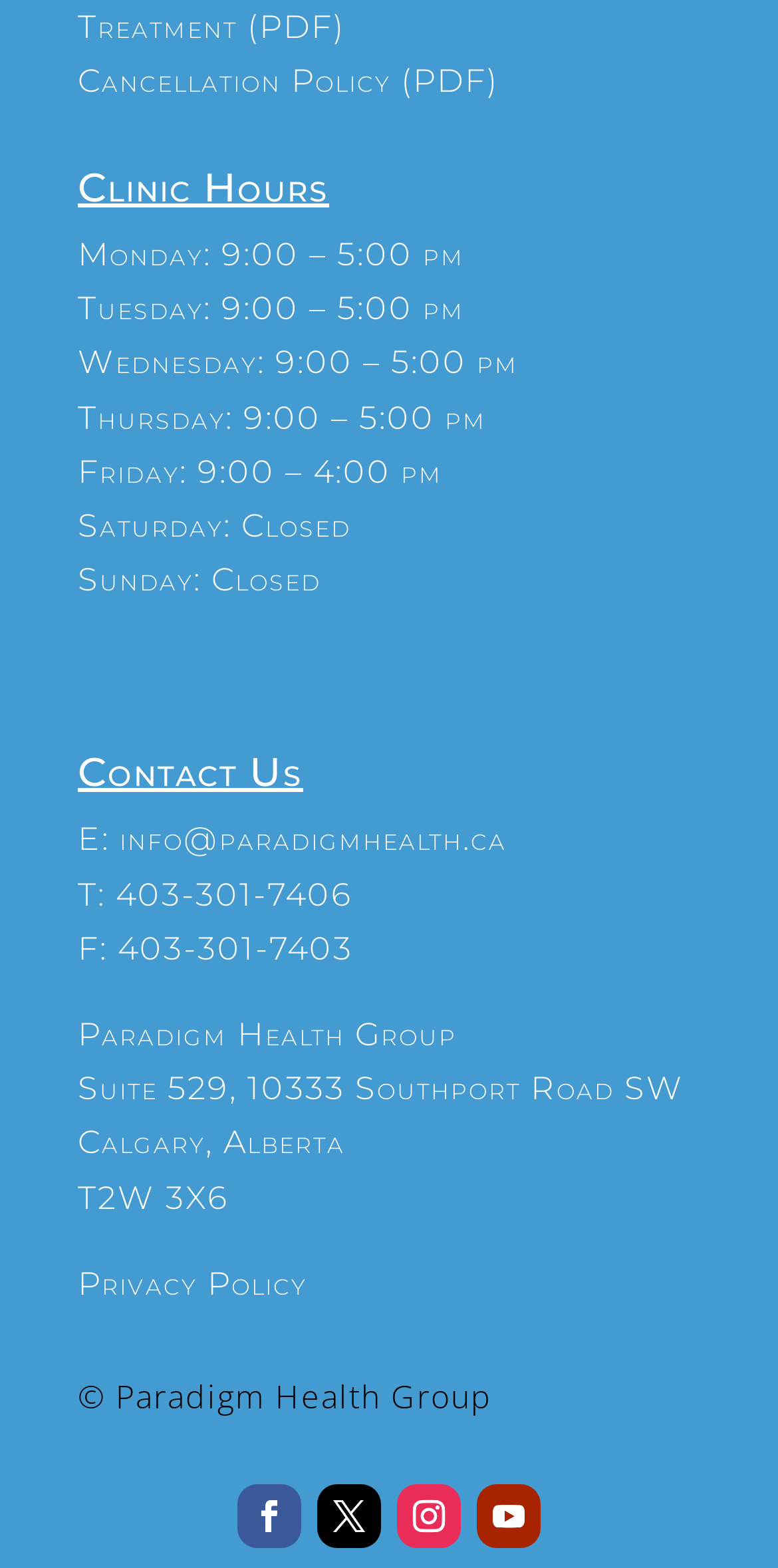Identify the bounding box coordinates of the specific part of the webpage to click to complete this instruction: "Call 403-301-7406".

[0.149, 0.558, 0.454, 0.582]